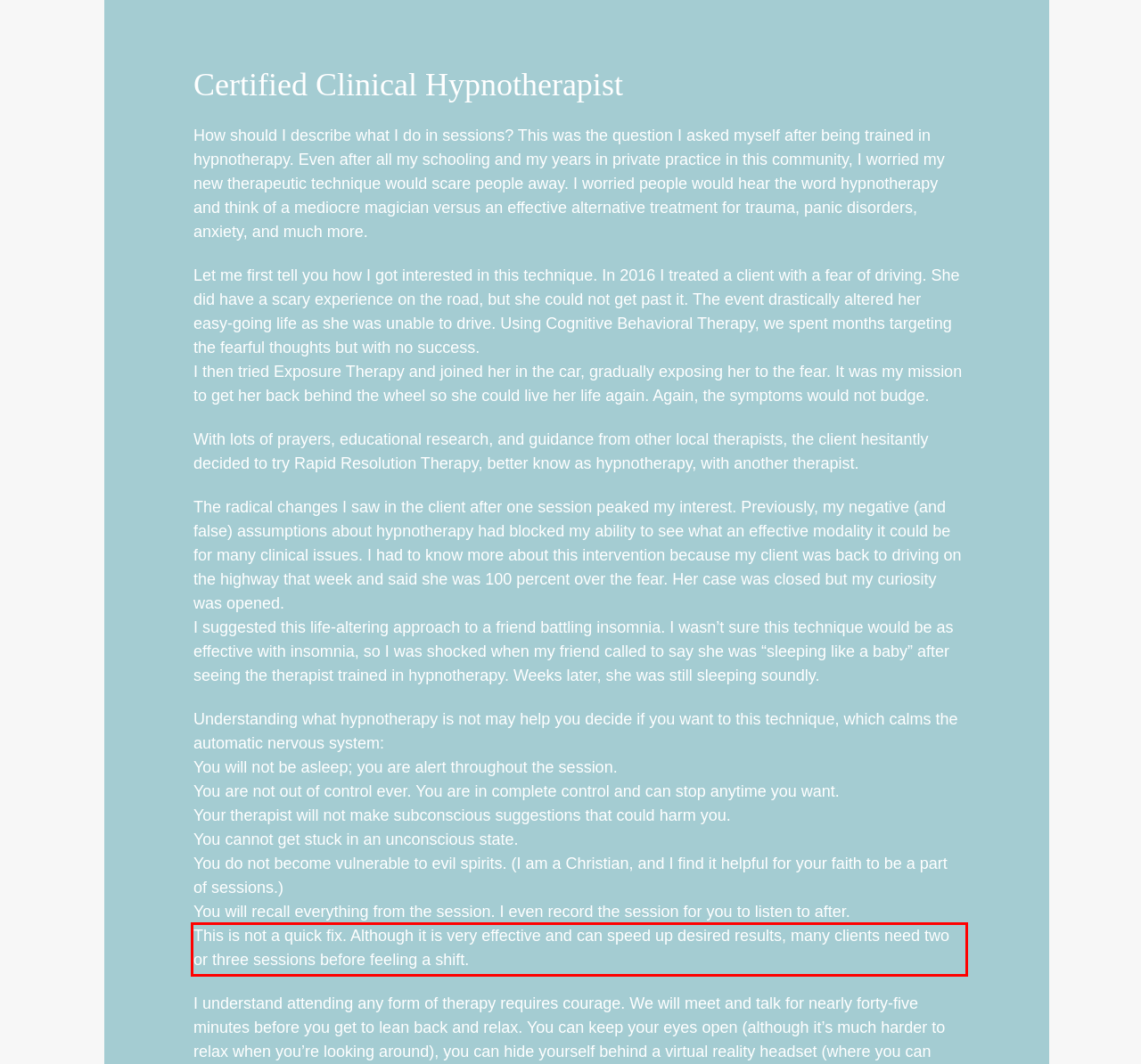Your task is to recognize and extract the text content from the UI element enclosed in the red bounding box on the webpage screenshot.

This is not a quick fix. Although it is very effective and can speed up desired results, many clients need two or three sessions before feeling a shift.